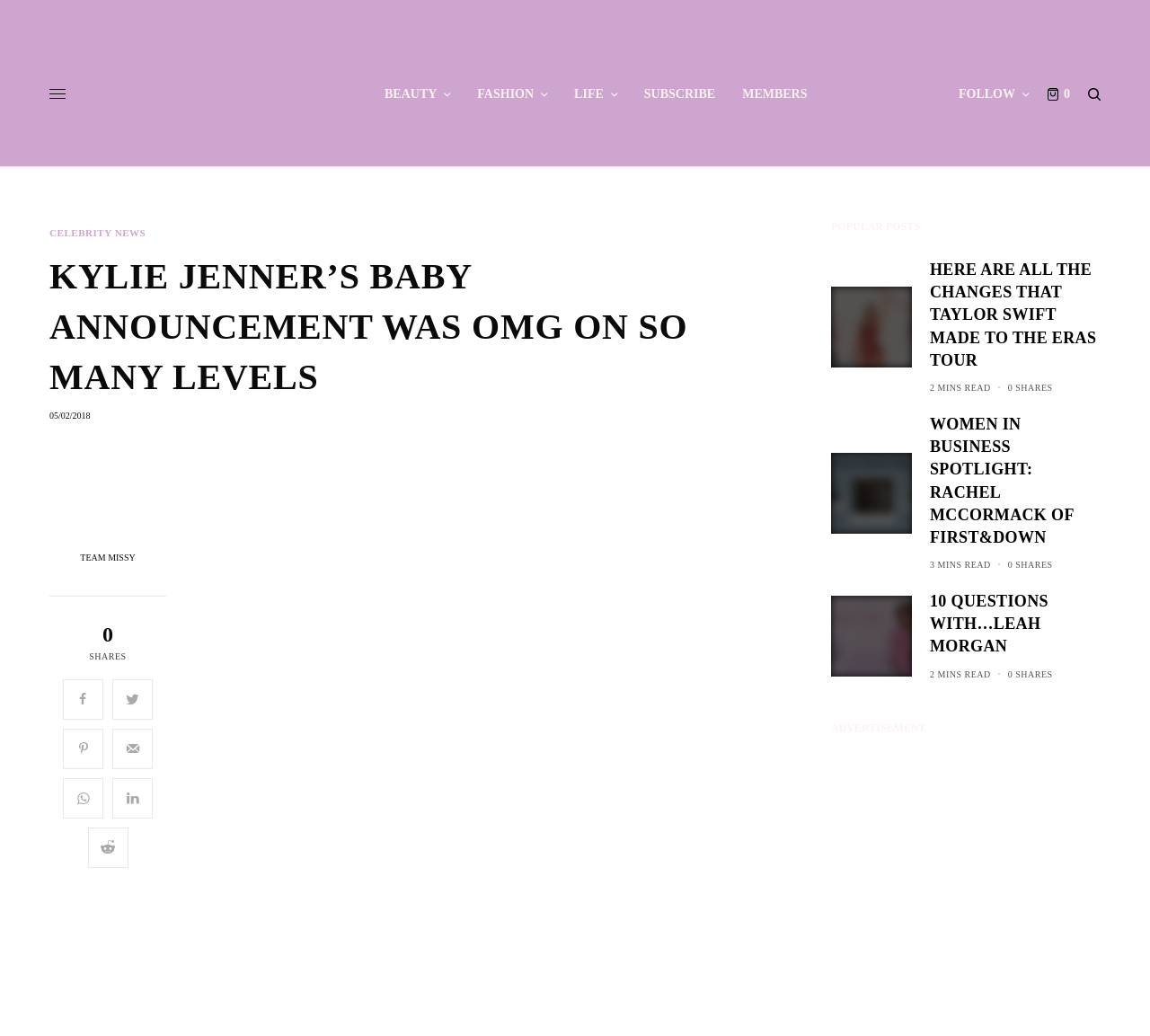Respond with a single word or phrase for the following question: 
How many popular posts are displayed on the webpage?

3